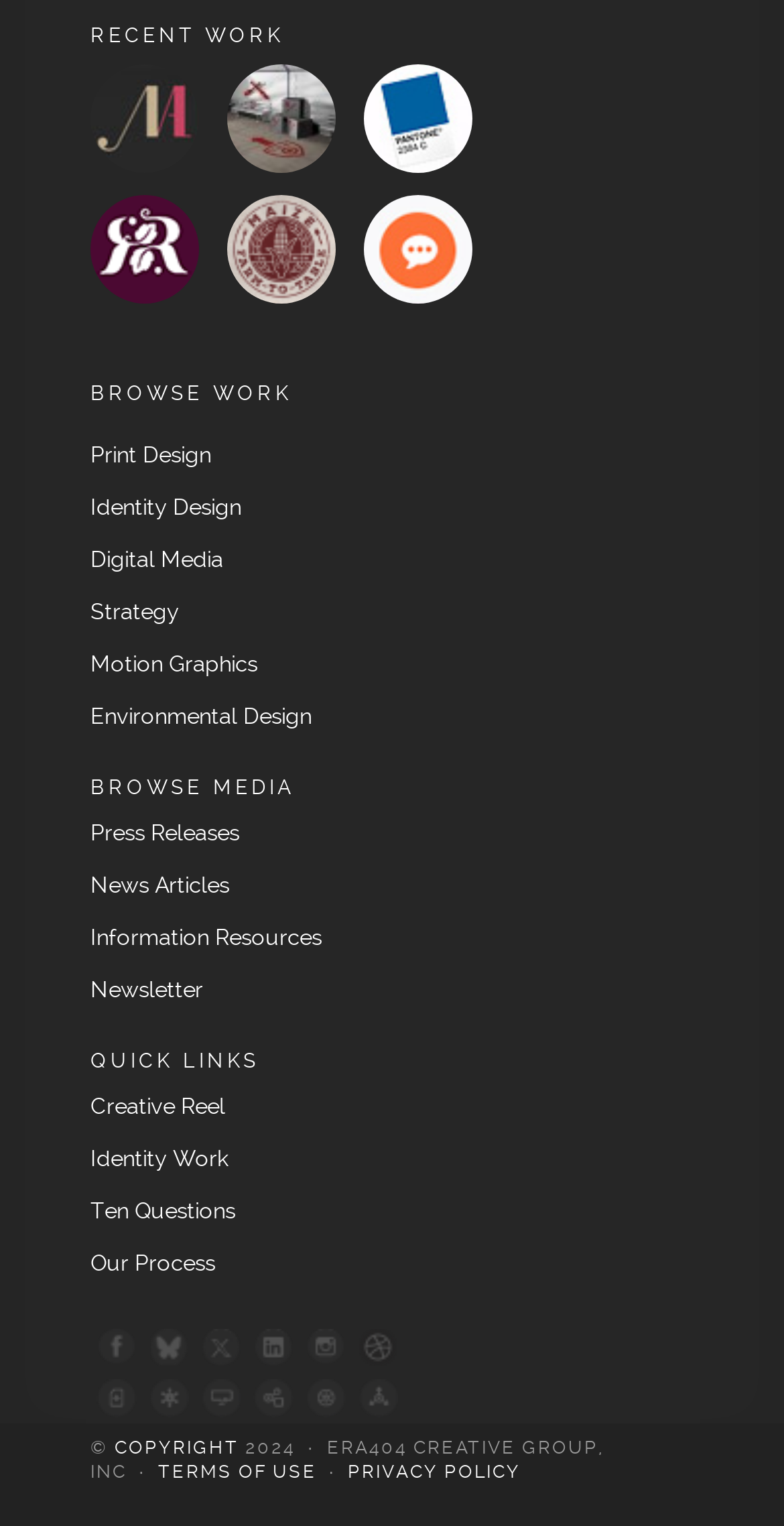Determine the bounding box coordinates of the element that should be clicked to execute the following command: "Browse recent work".

[0.115, 0.016, 0.885, 0.032]